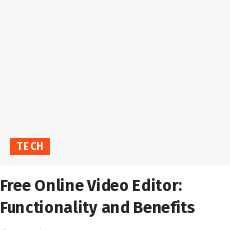What category does the orange banner belong to?
Please answer the question with as much detail as possible using the screenshot.

The orange banner is labeled 'TECH', which categorizes the content within the technology sector. This visual element emphasizes the relevance of the article for users interested in technological tools that enhance video editing experiences.